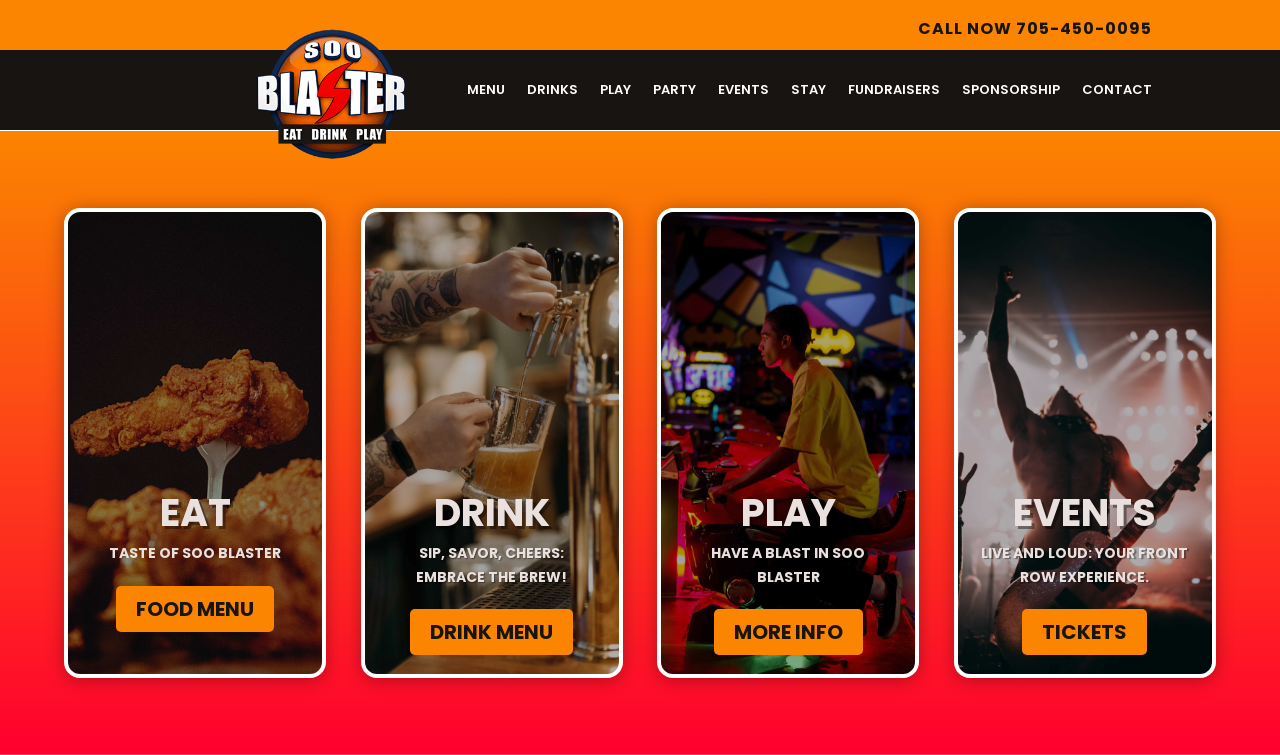Provide the bounding box coordinates of the HTML element described by the text: "MENU". The coordinates should be in the format [left, top, right, bottom] with values between 0 and 1.

[0.365, 0.11, 0.395, 0.139]